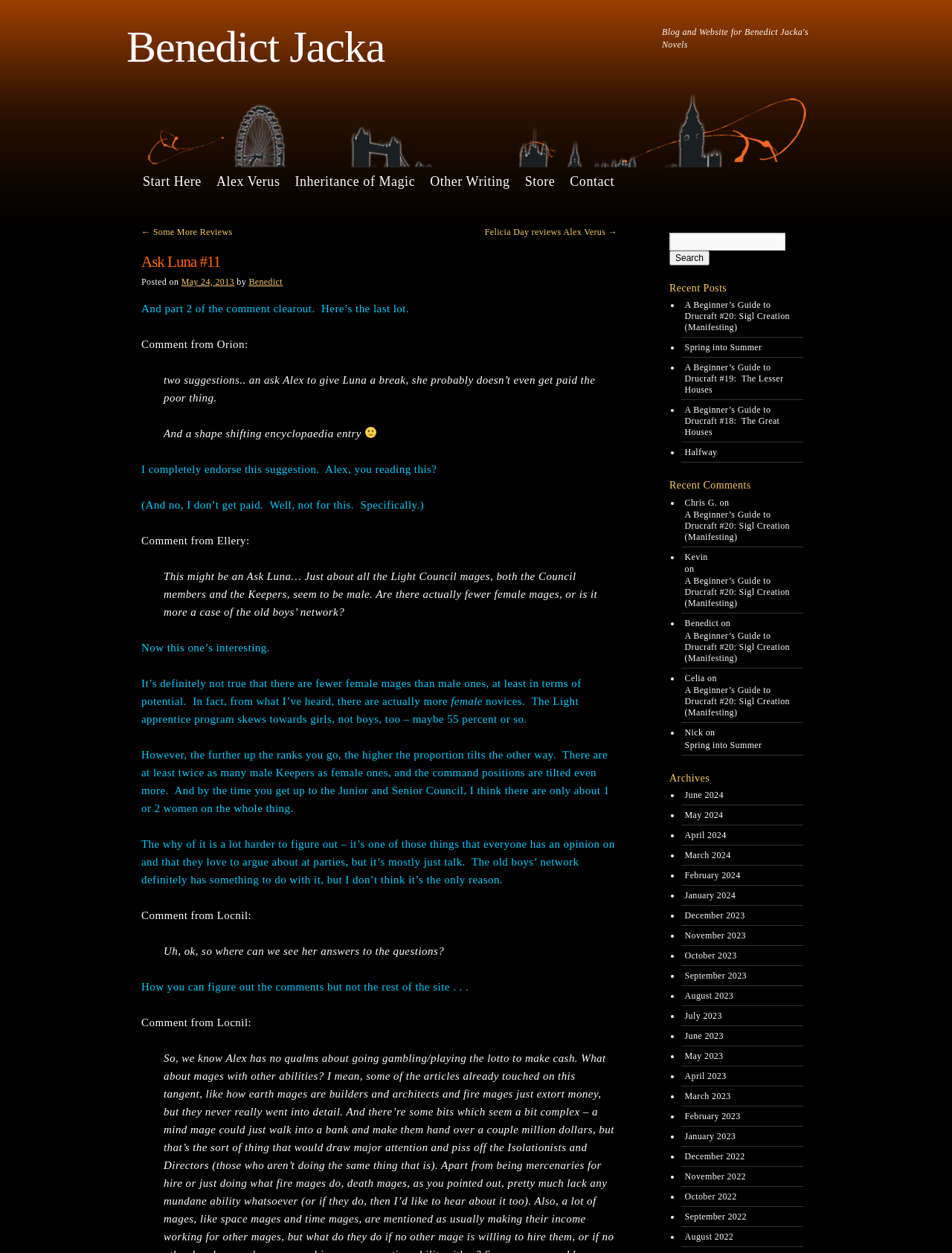Provide a single word or phrase answer to the question: 
Who is the author of this blog post?

Benedict